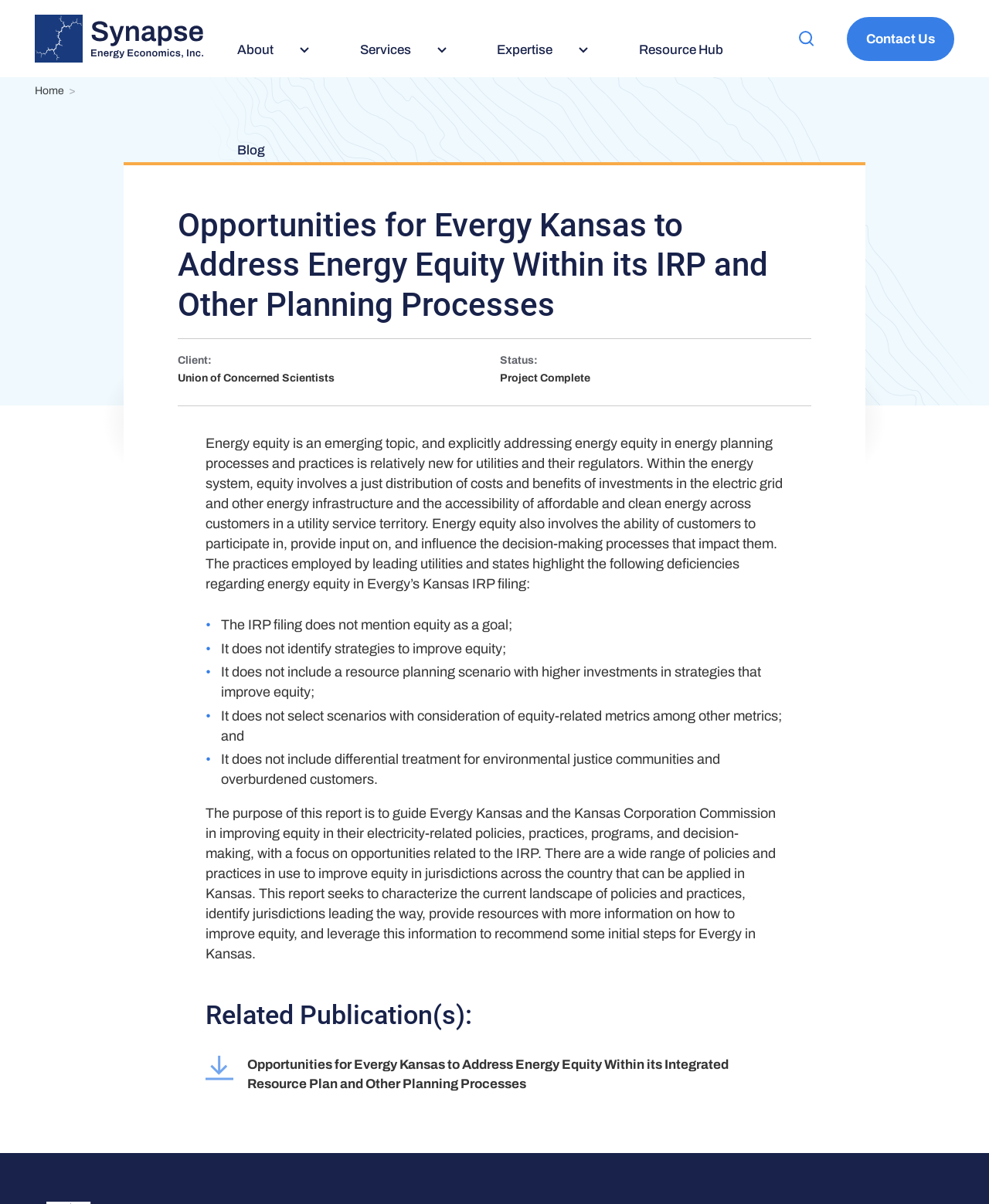Please identify the primary heading of the webpage and give its text content.

Opportunities for Evergy Kansas to Address Energy Equity Within its IRP and Other Planning Processes